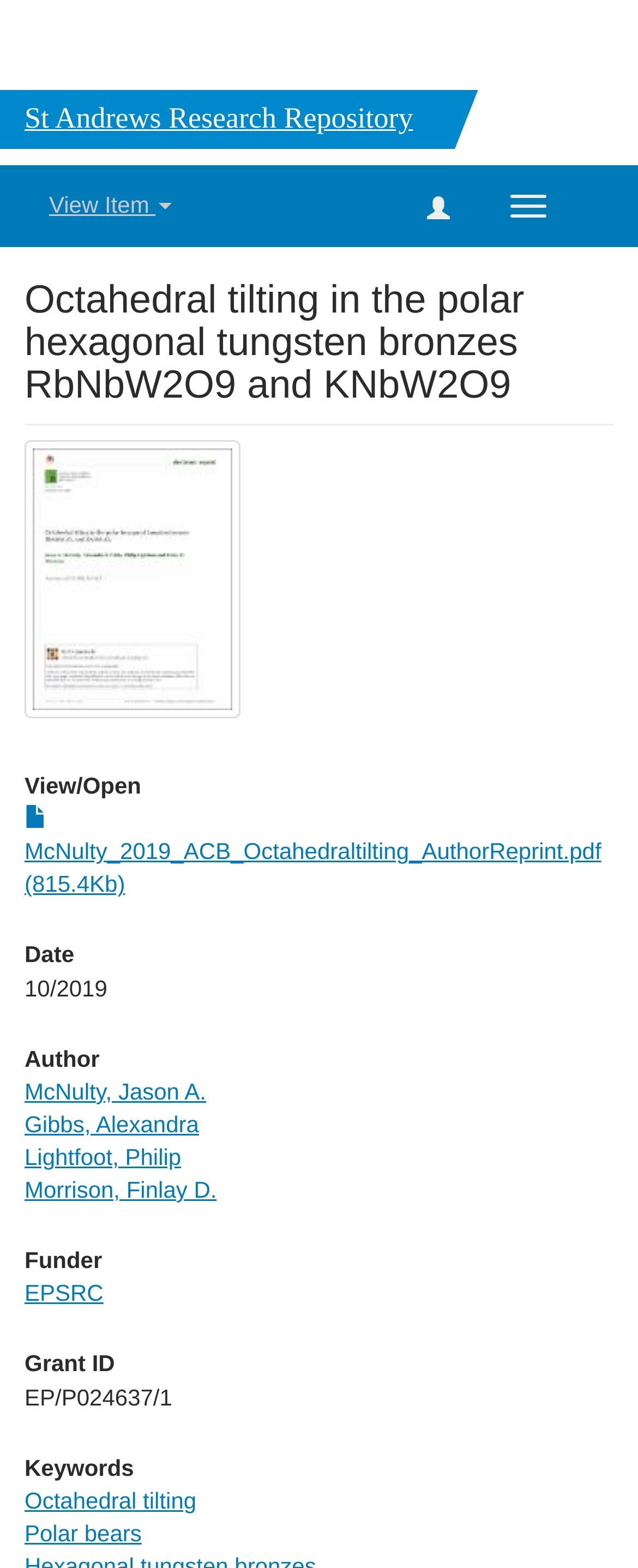Please identify the coordinates of the bounding box for the clickable region that will accomplish this instruction: "Open the PDF file".

[0.038, 0.514, 0.942, 0.572]